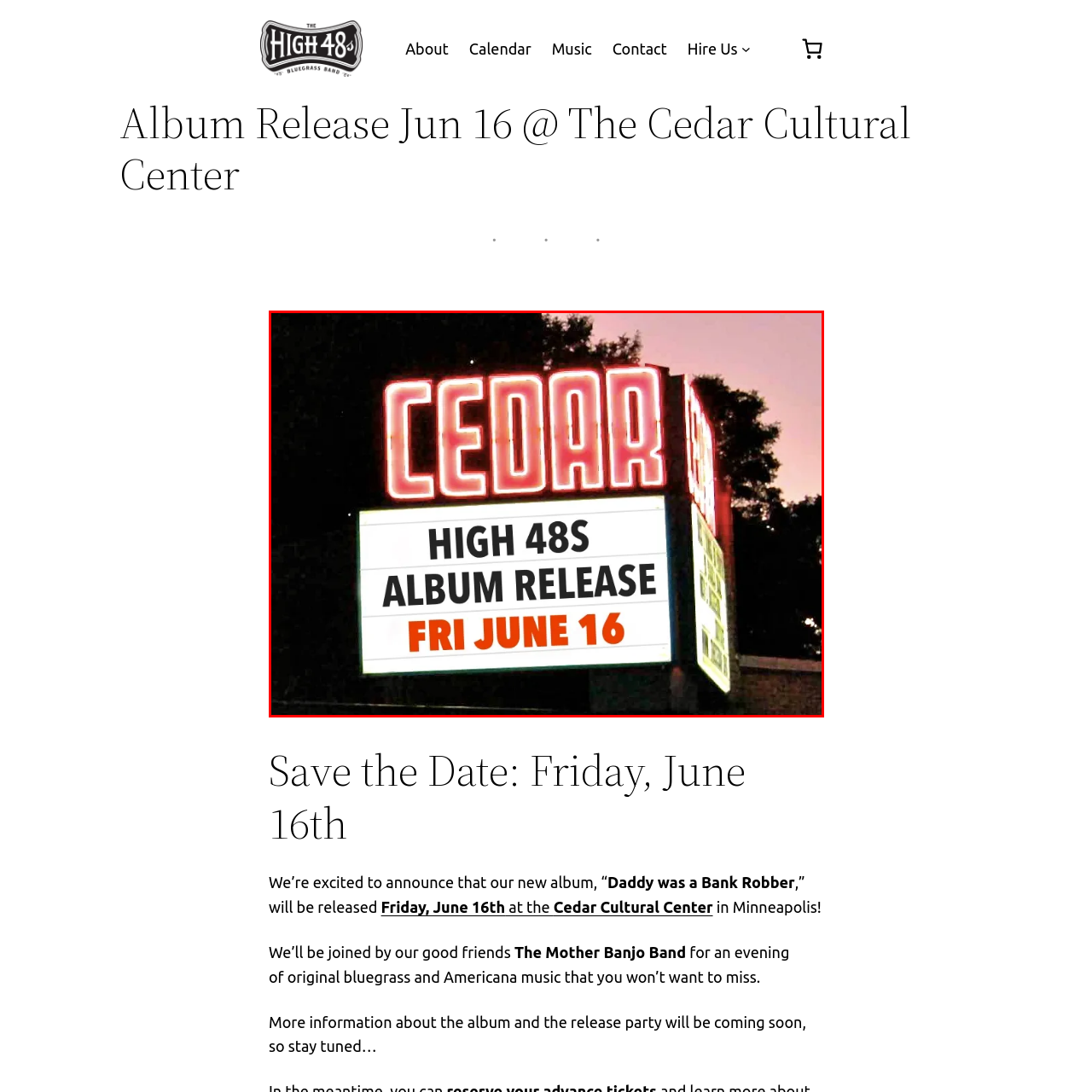Focus on the section encased in the red border, What is the date of the High 48s Album Release event? Give your response as a single word or phrase.

June 16